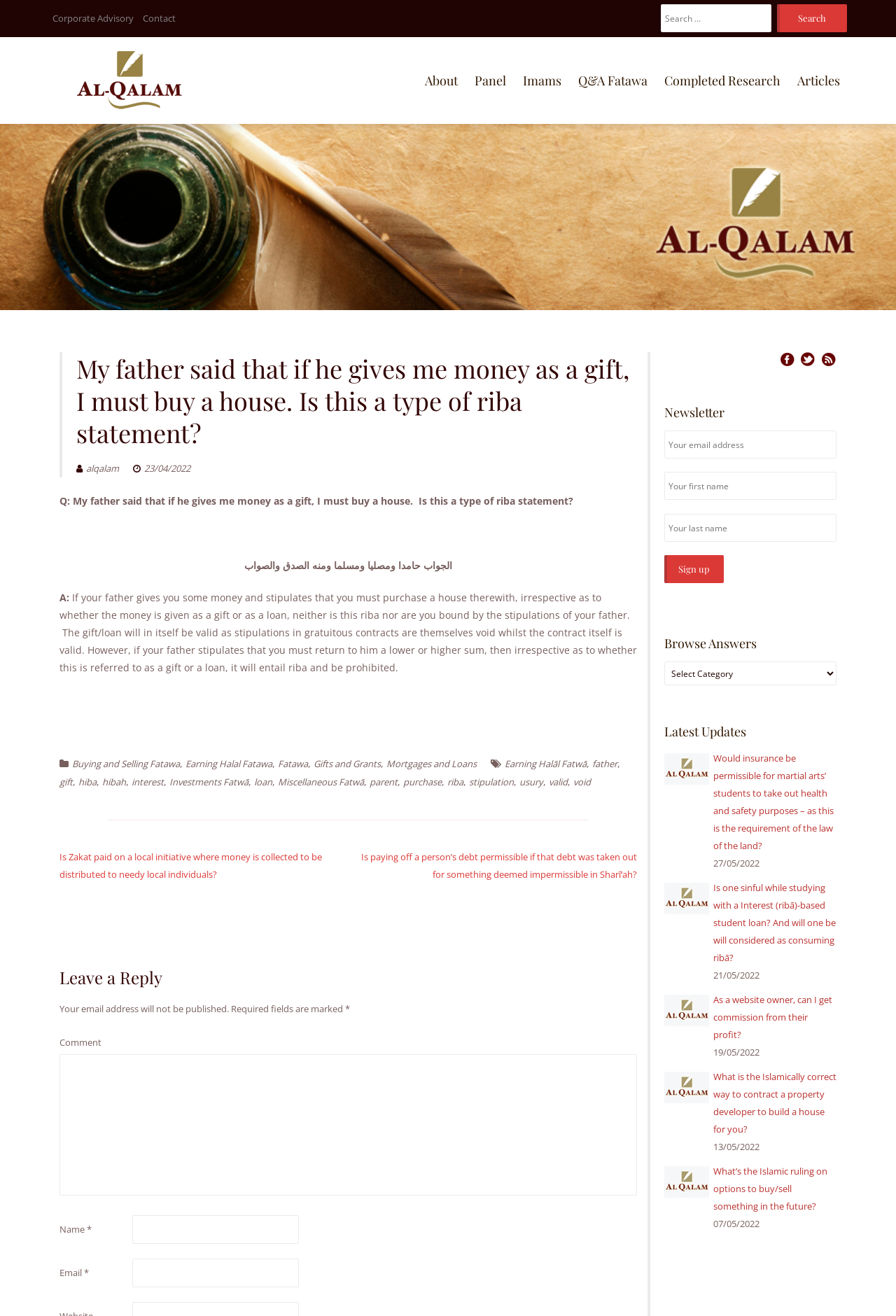What is the language of the Arabic text in the answer?
Answer the question with a thorough and detailed explanation.

The language of the Arabic text in the answer is Arabic, which is a language commonly used in Islamic texts and scriptures.